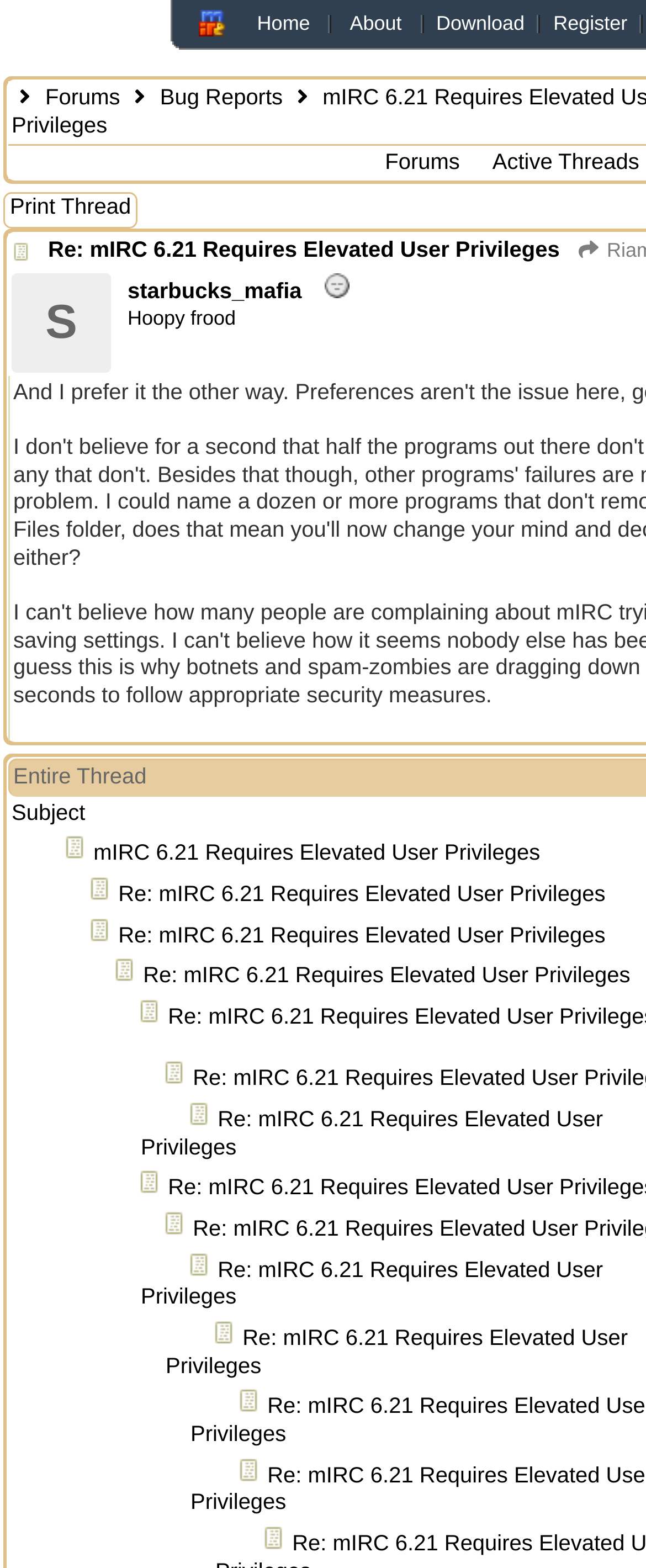Find the bounding box coordinates of the area to click in order to follow the instruction: "Click on the Register link".

[0.857, 0.007, 0.971, 0.022]